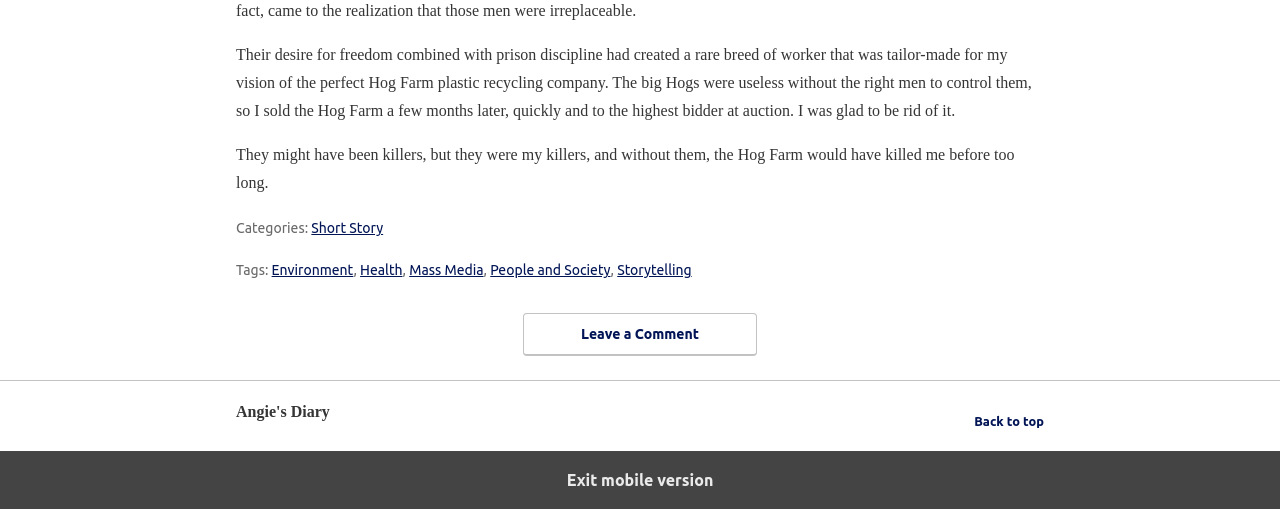What is the name of the diary?
Based on the image, answer the question in a detailed manner.

I found the answer by examining the contentinfo section of the webpage, where it displays a heading 'Angie's Diary', which is likely the name of the diary.